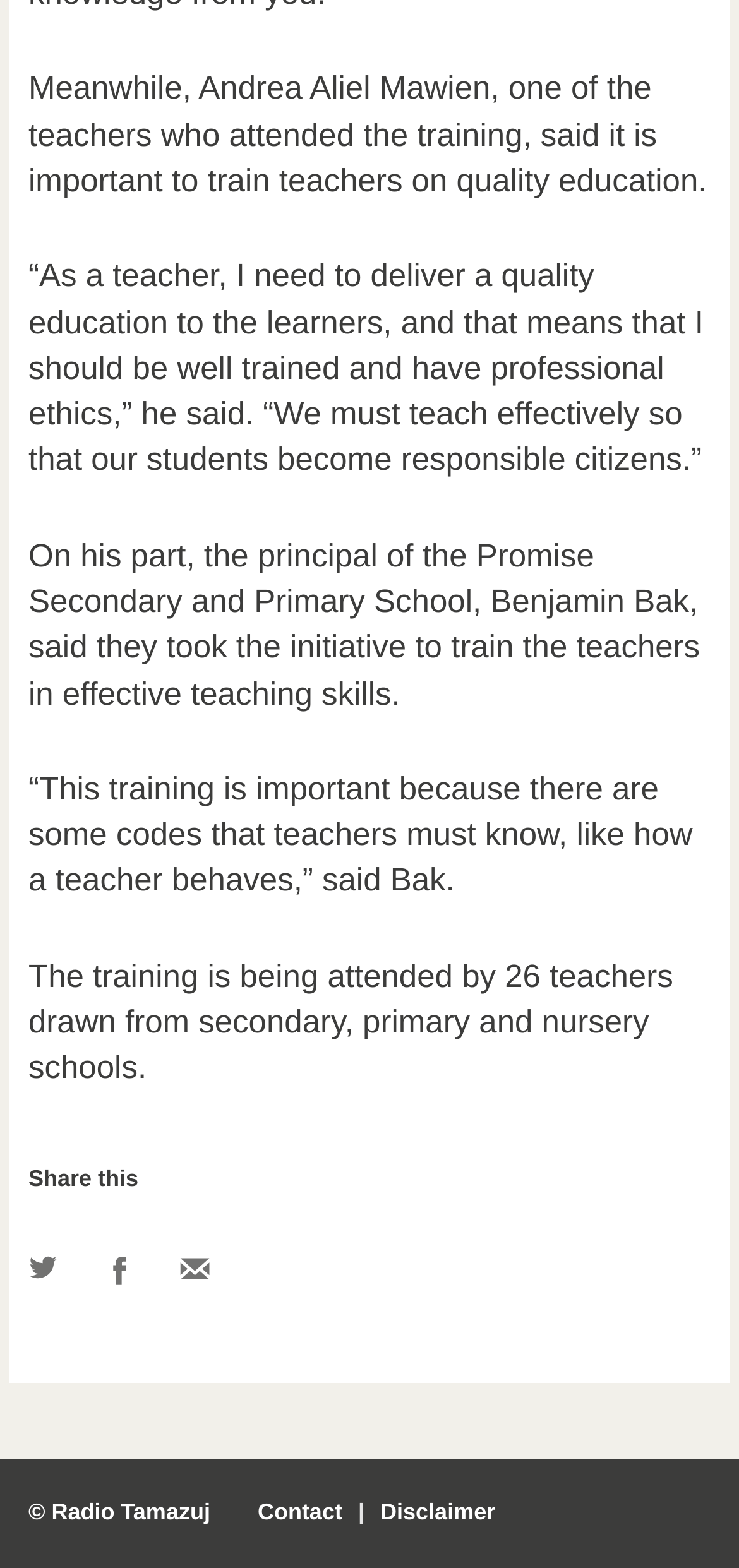What is the copyright holder of the webpage?
Please use the image to provide an in-depth answer to the question.

I found the copyright information at the bottom of the webpage, which states '© Radio Tamazuj'.